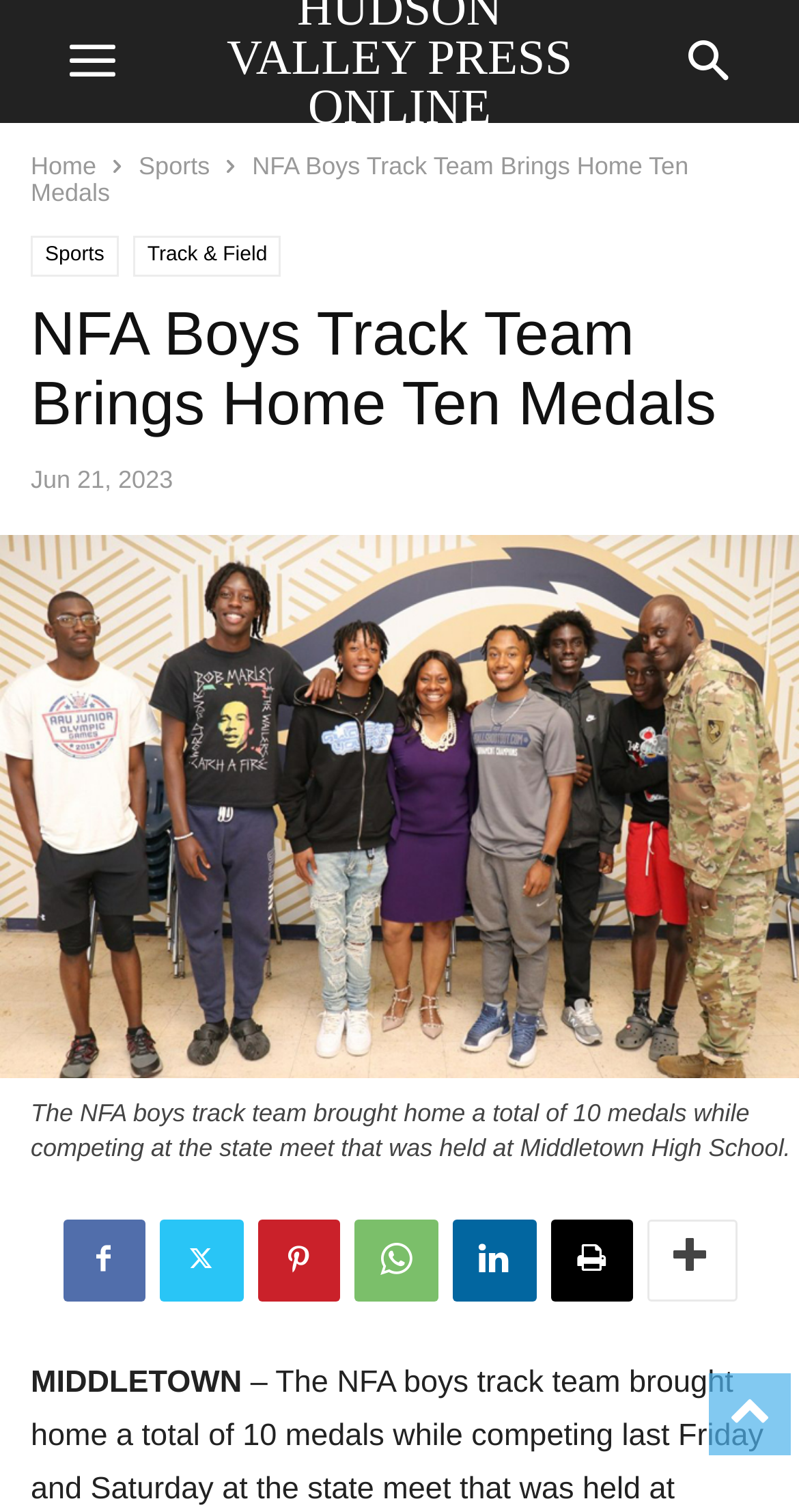Please identify the coordinates of the bounding box for the clickable region that will accomplish this instruction: "Watch on YouTube".

None